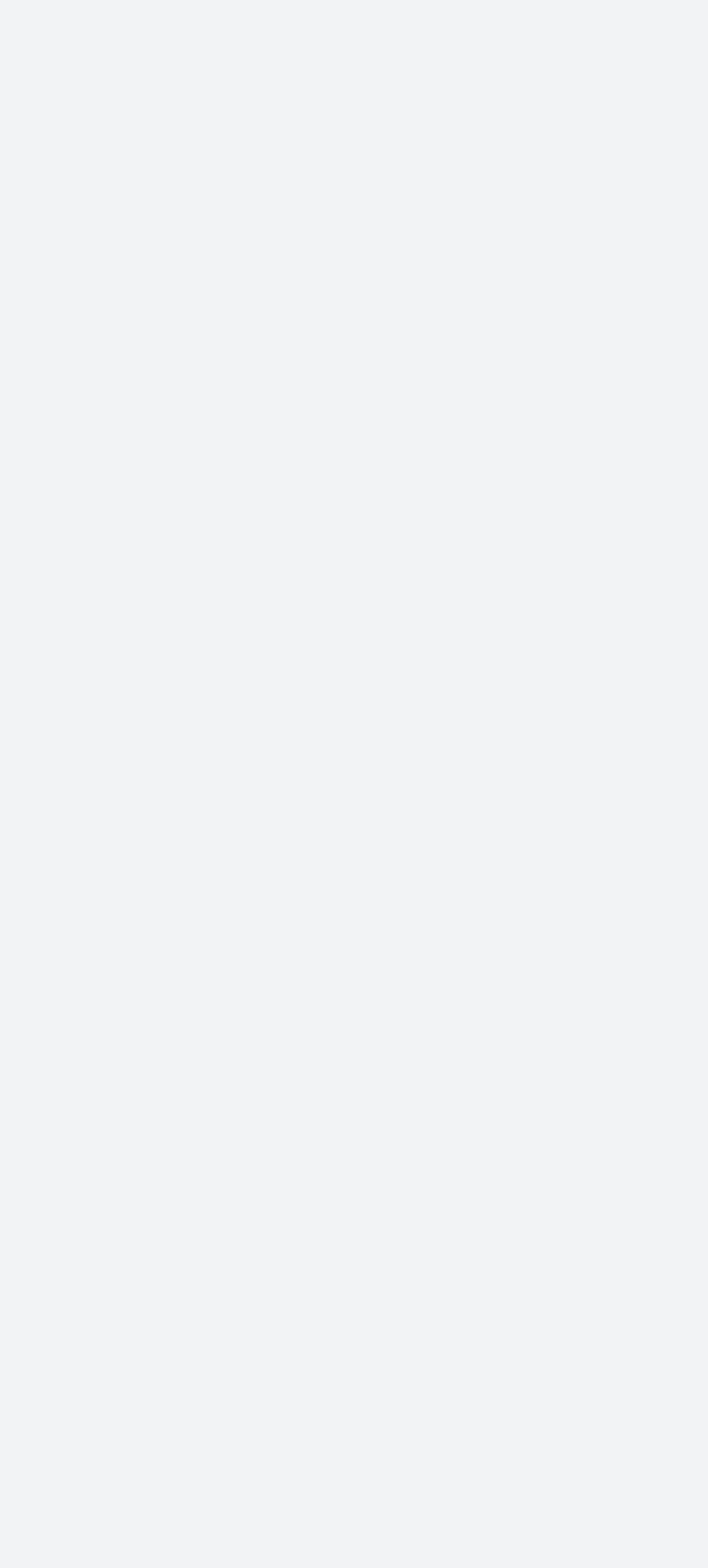Give the bounding box coordinates for the element described by: "Add to basket".

[0.592, 0.741, 0.734, 0.783]